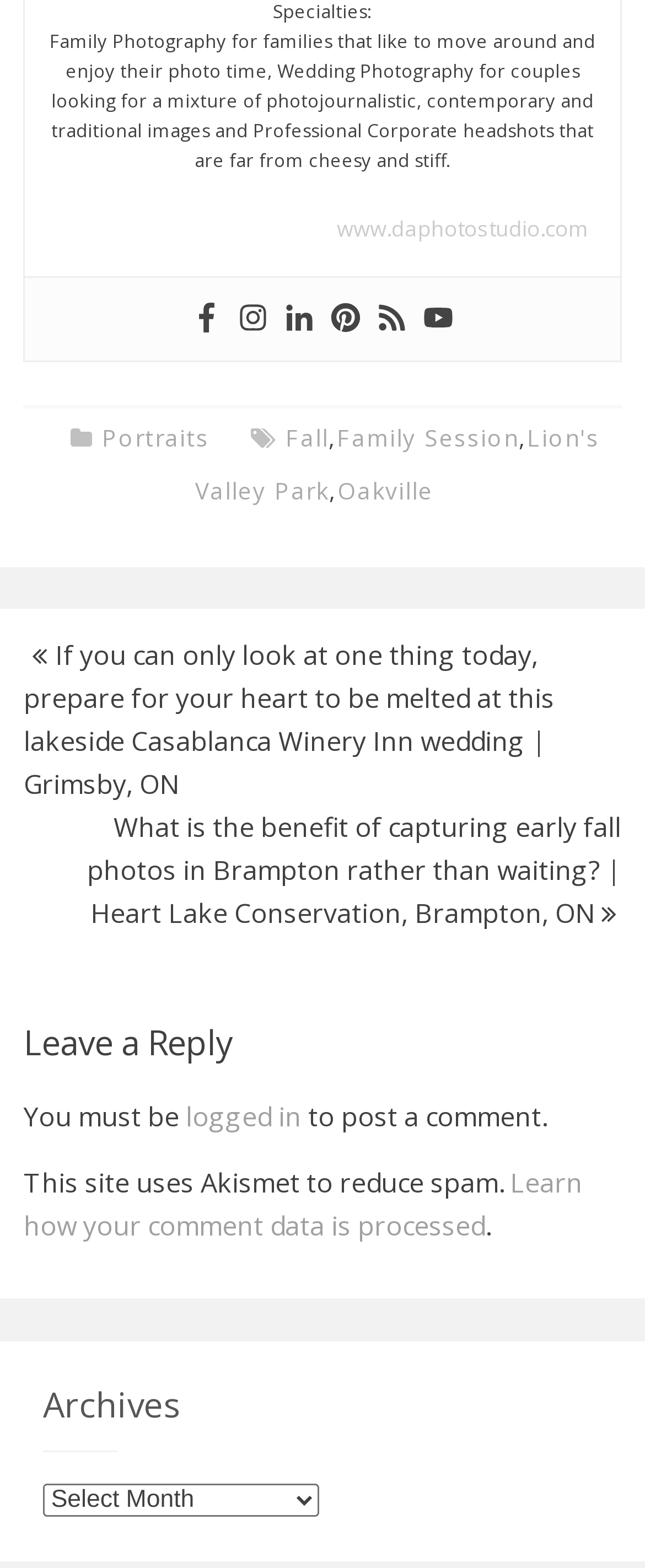Predict the bounding box coordinates for the UI element described as: "Lion's Valley Park". The coordinates should be four float numbers between 0 and 1, presented as [left, top, right, bottom].

[0.303, 0.269, 0.929, 0.322]